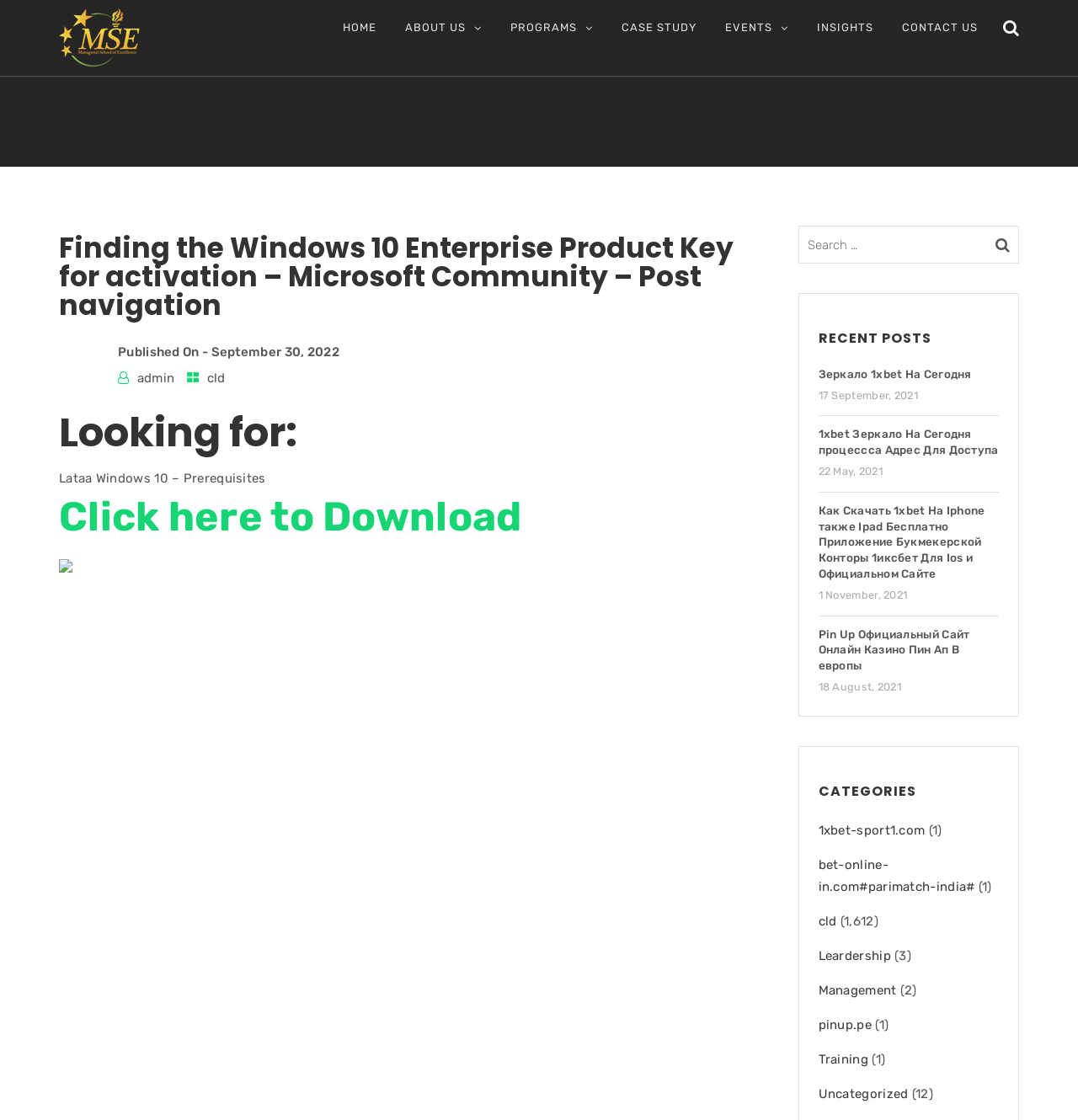Kindly determine the bounding box coordinates for the clickable area to achieve the given instruction: "Click on the 'CASE STUDY' link".

[0.576, 0.008, 0.646, 0.041]